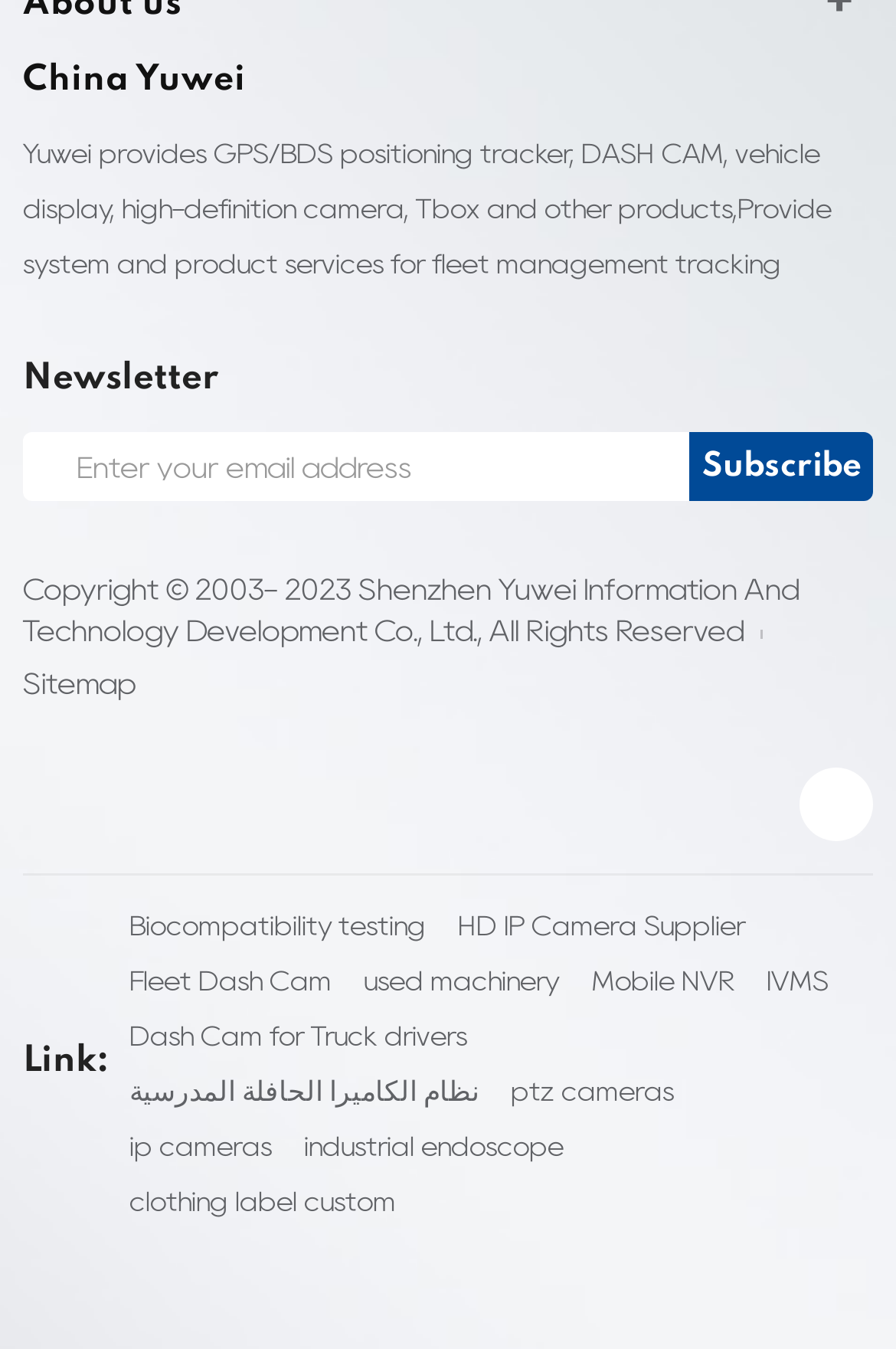What is the purpose of the textbox on the webpage?
Answer the question with a single word or phrase by looking at the picture.

Enter email address